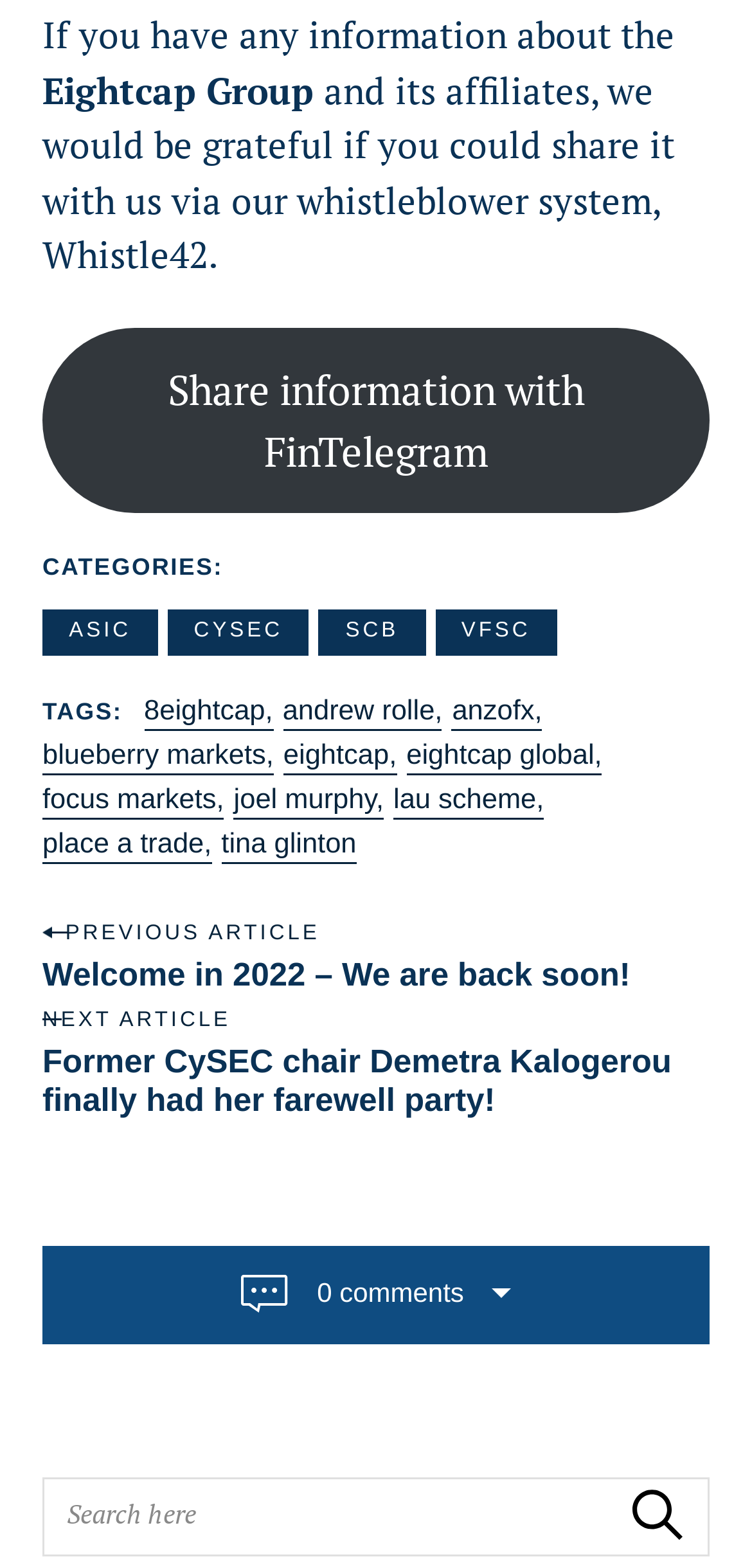What are the categories listed on the webpage?
Utilize the information in the image to give a detailed answer to the question.

The question can be answered by looking at the links under the 'CATEGORIES' StaticText element, which are 'ASIC', 'CYSEC', 'SCB', and 'VFSC'.